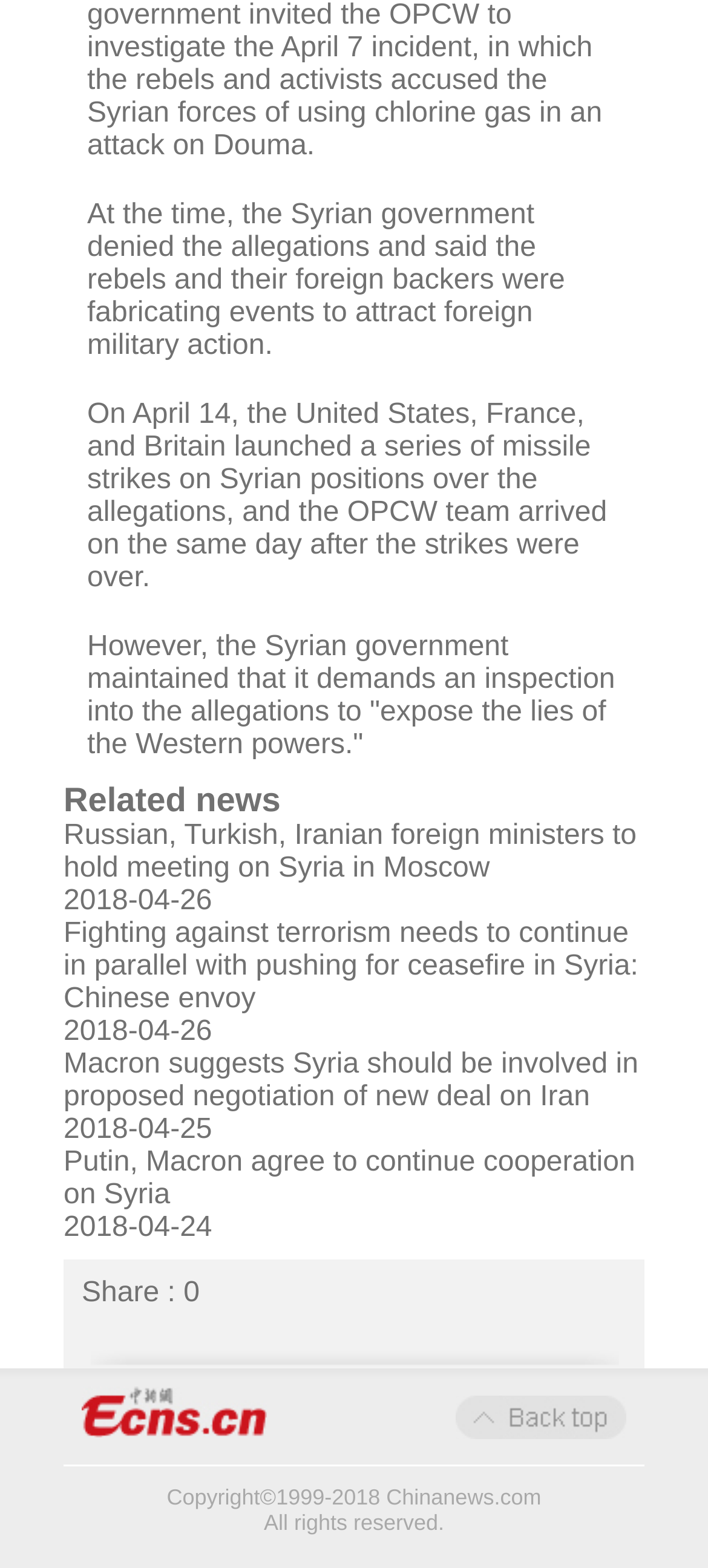Can you give a detailed response to the following question using the information from the image? Is there a share button on the page?

The presence of a share button can be determined by looking for a static text element with the text 'Share :'. This element is present on the page, indicating that there is a share button.